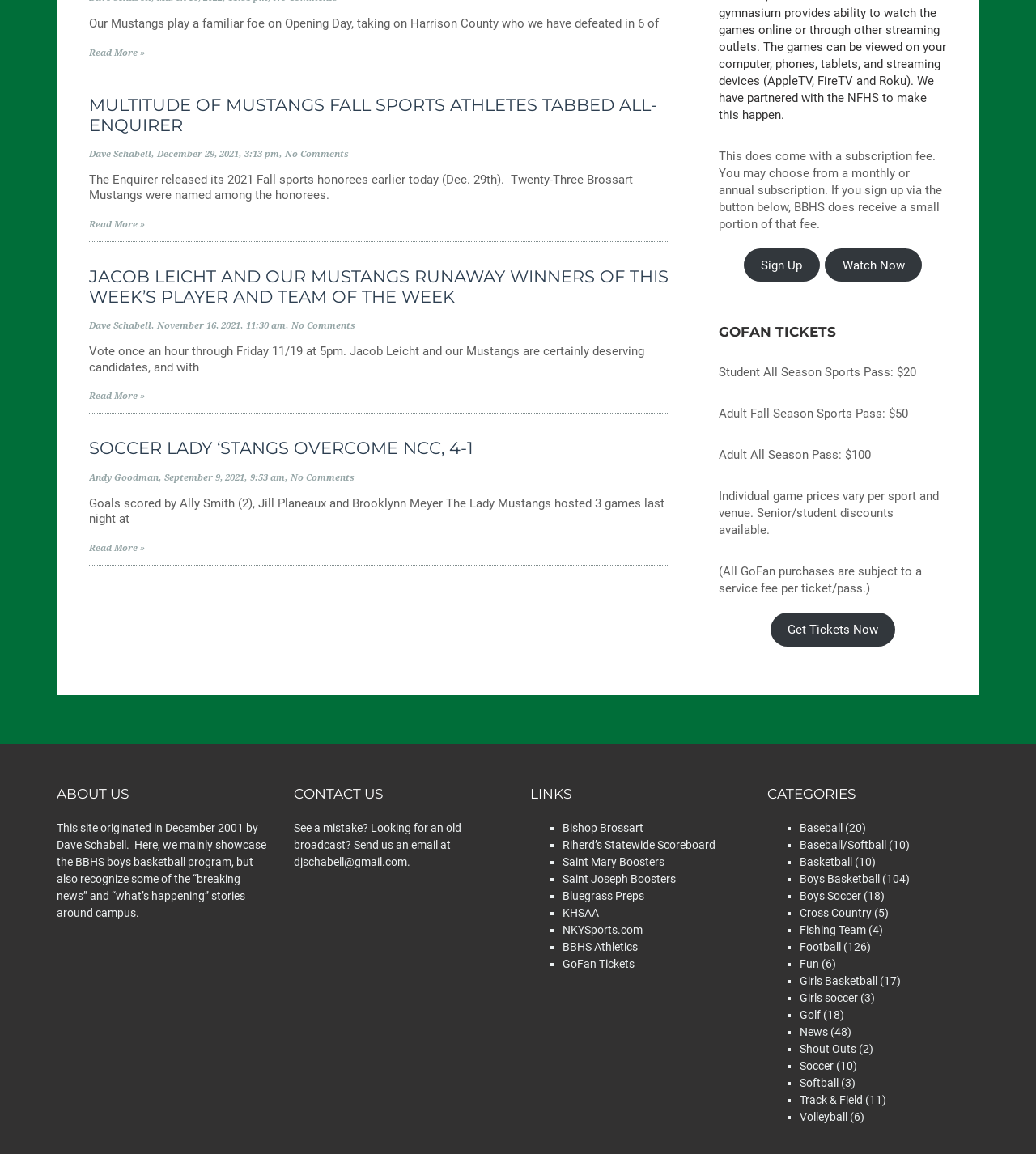Specify the bounding box coordinates of the region I need to click to perform the following instruction: "Read the blog". The coordinates must be four float numbers in the range of 0 to 1, i.e., [left, top, right, bottom].

None